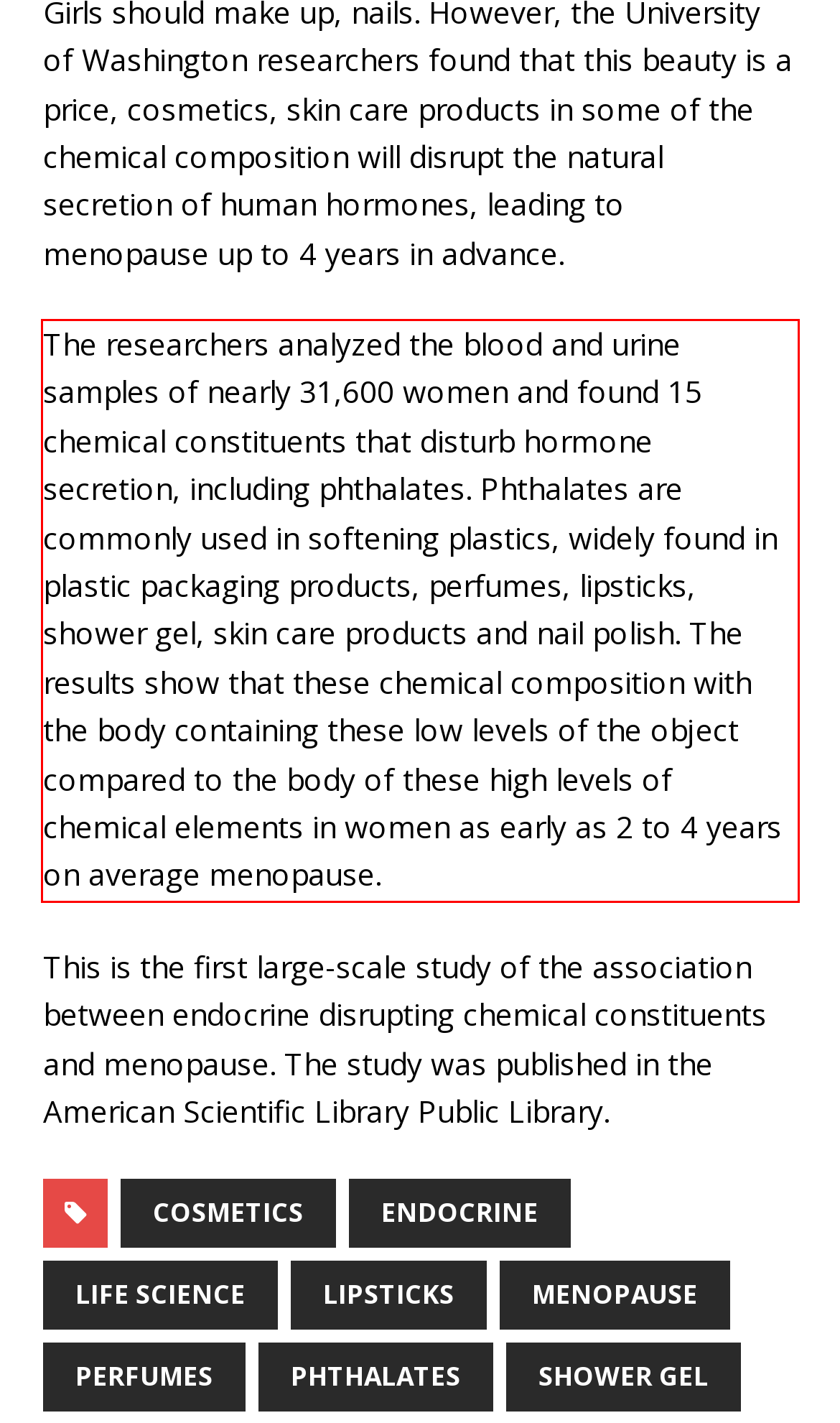Observe the screenshot of the webpage, locate the red bounding box, and extract the text content within it.

The researchers analyzed the blood and urine samples of nearly 31,600 women and found 15 chemical constituents that disturb hormone secretion, including phthalates. Phthalates are commonly used in softening plastics, widely found in plastic packaging products, perfumes, lipsticks, shower gel, skin care products and nail polish. The results show that these chemical composition with the body containing these low levels of the object compared to the body of these high levels of chemical elements in women as early as 2 to 4 years on average menopause.